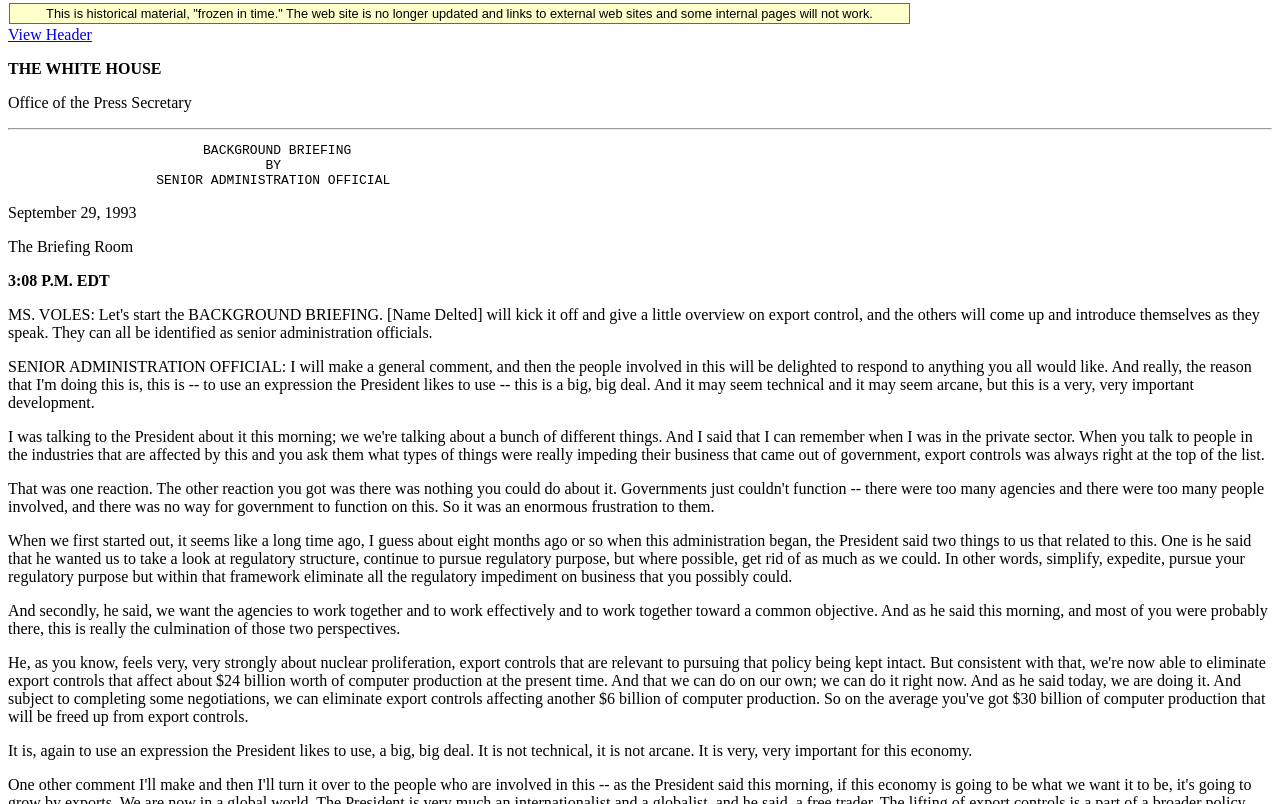Craft a detailed narrative of the webpage's structure and content.

The webpage appears to be an archived press briefing from the White House, dated September 29, 1993. At the top of the page, there is a disclaimer stating that the website is no longer updated and some links may not work. Below this, there is a link to "View Header" and the title "THE WHITE HOUSE" followed by "Office of the Press Secretary". 

A horizontal separator line divides the top section from the main content. The main content begins with a background briefing by a senior administration official, which is dated and timed at 3:08 P.M. EDT. The briefing is a lengthy text that spans multiple paragraphs, discussing the administration's goals to simplify and expedite regulatory processes, eliminate impediments to business, and promote interagency cooperation. The text is dense and informative, with no images or other multimedia elements present on the page.